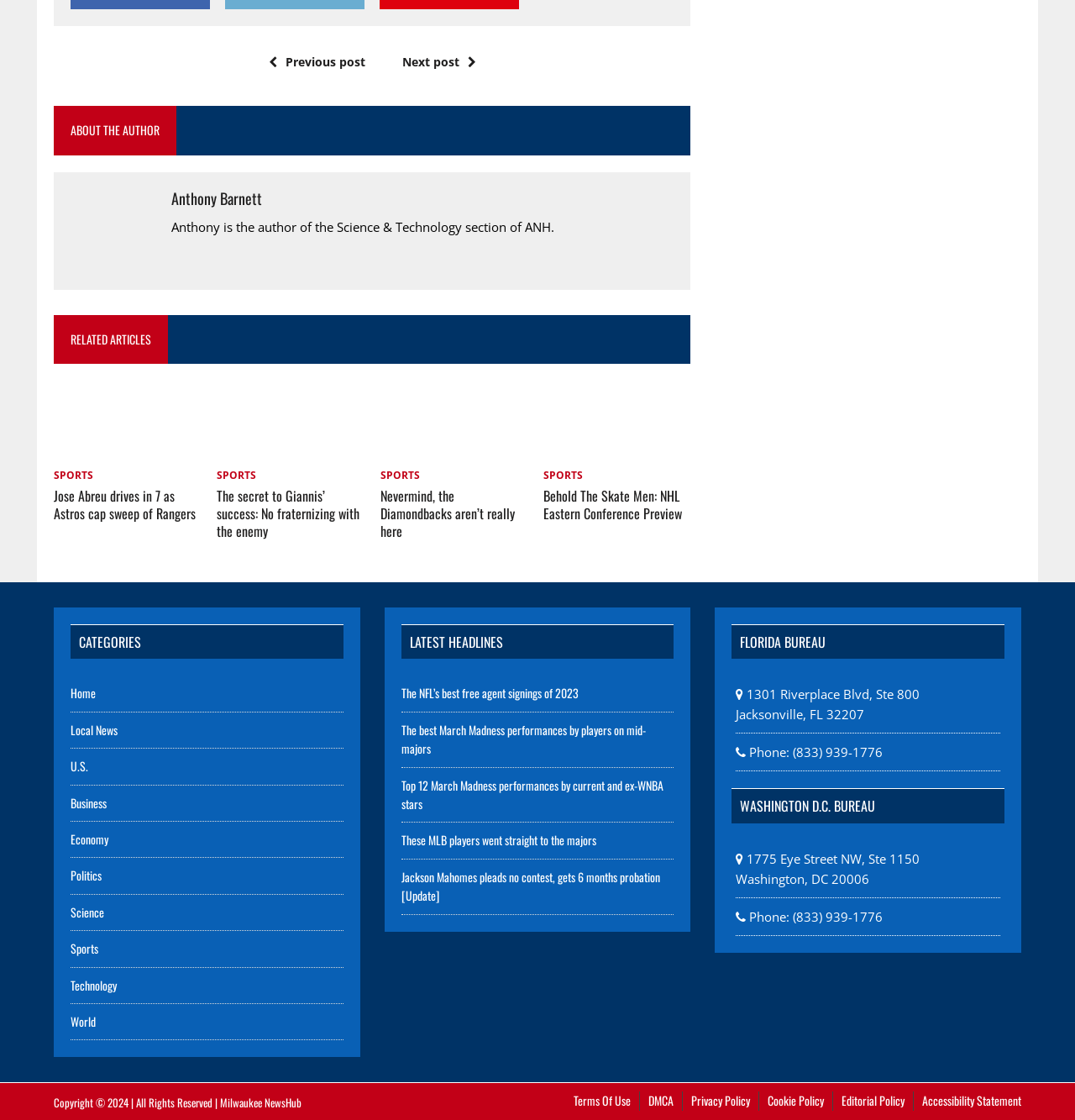Specify the bounding box coordinates of the element's region that should be clicked to achieve the following instruction: "Go to the 'Sports' category". The bounding box coordinates consist of four float numbers between 0 and 1, in the format [left, top, right, bottom].

[0.066, 0.839, 0.091, 0.855]